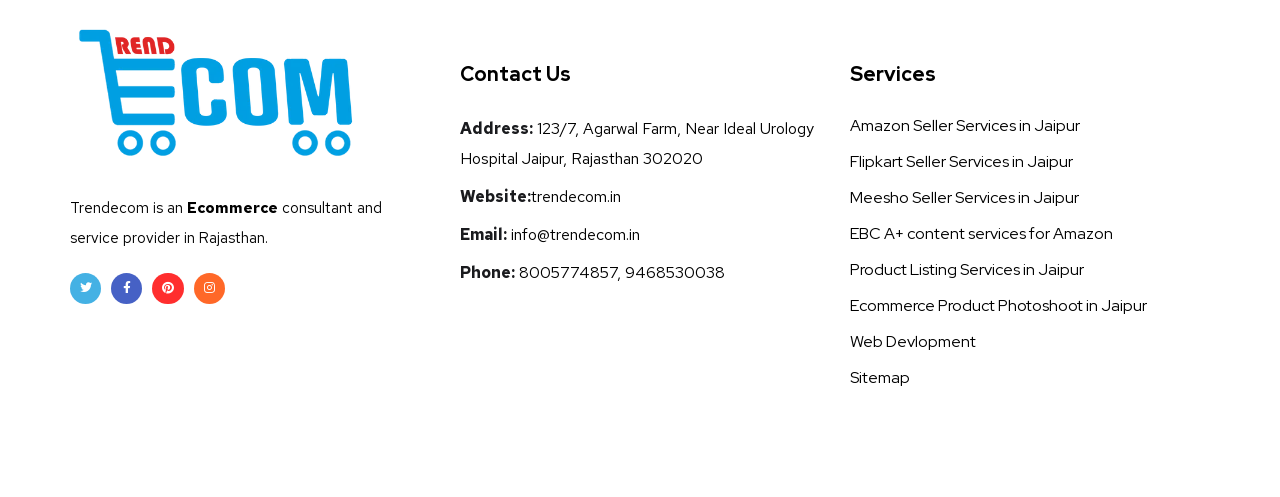Please find the bounding box coordinates of the clickable region needed to complete the following instruction: "Explore Amazon Seller Services". The bounding box coordinates must consist of four float numbers between 0 and 1, i.e., [left, top, right, bottom].

[0.664, 0.228, 0.945, 0.277]